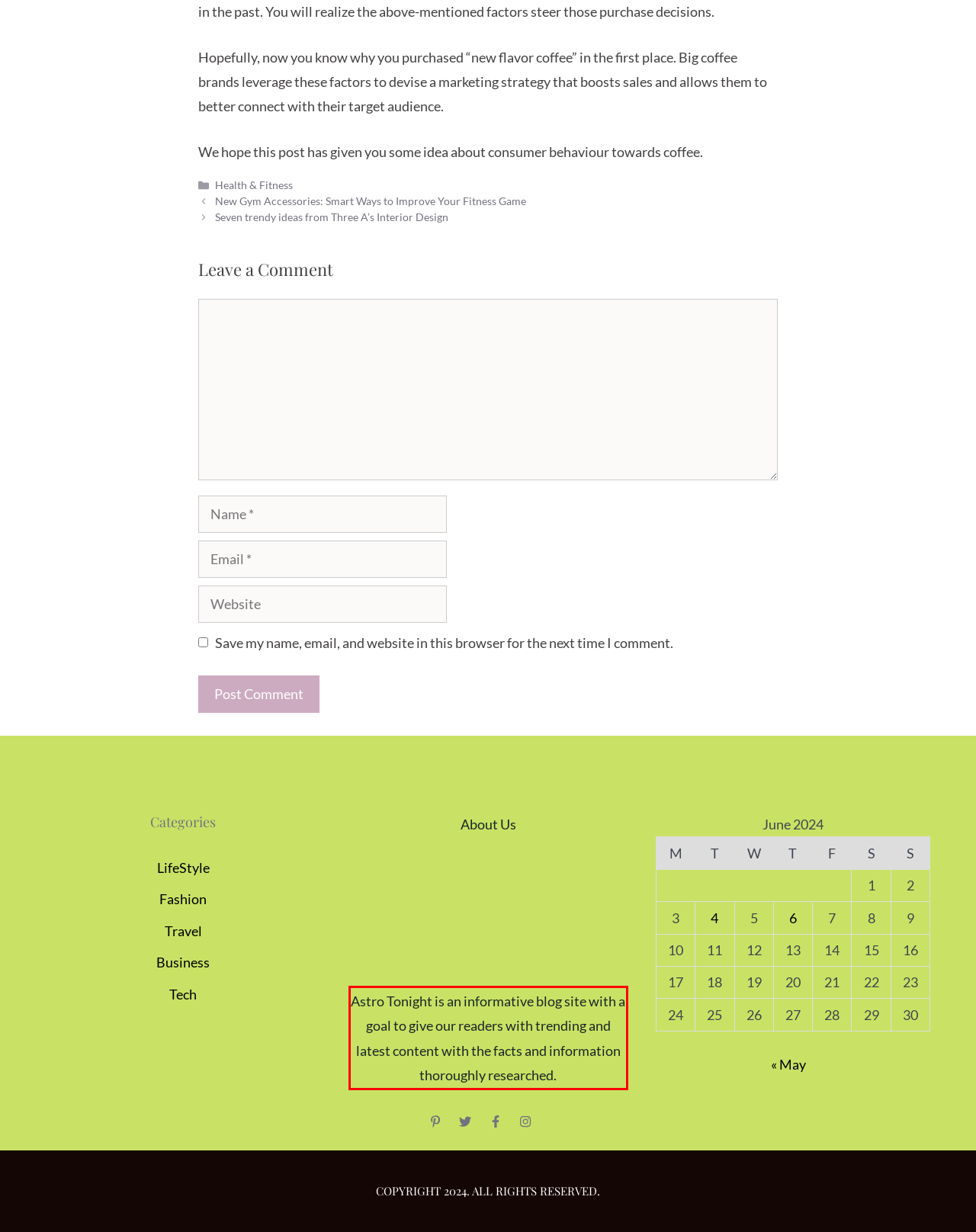Given a screenshot of a webpage with a red bounding box, extract the text content from the UI element inside the red bounding box.

Astro Tonight is an informative blog site with a goal to give our readers with trending and latest content with the facts and information thoroughly researched.